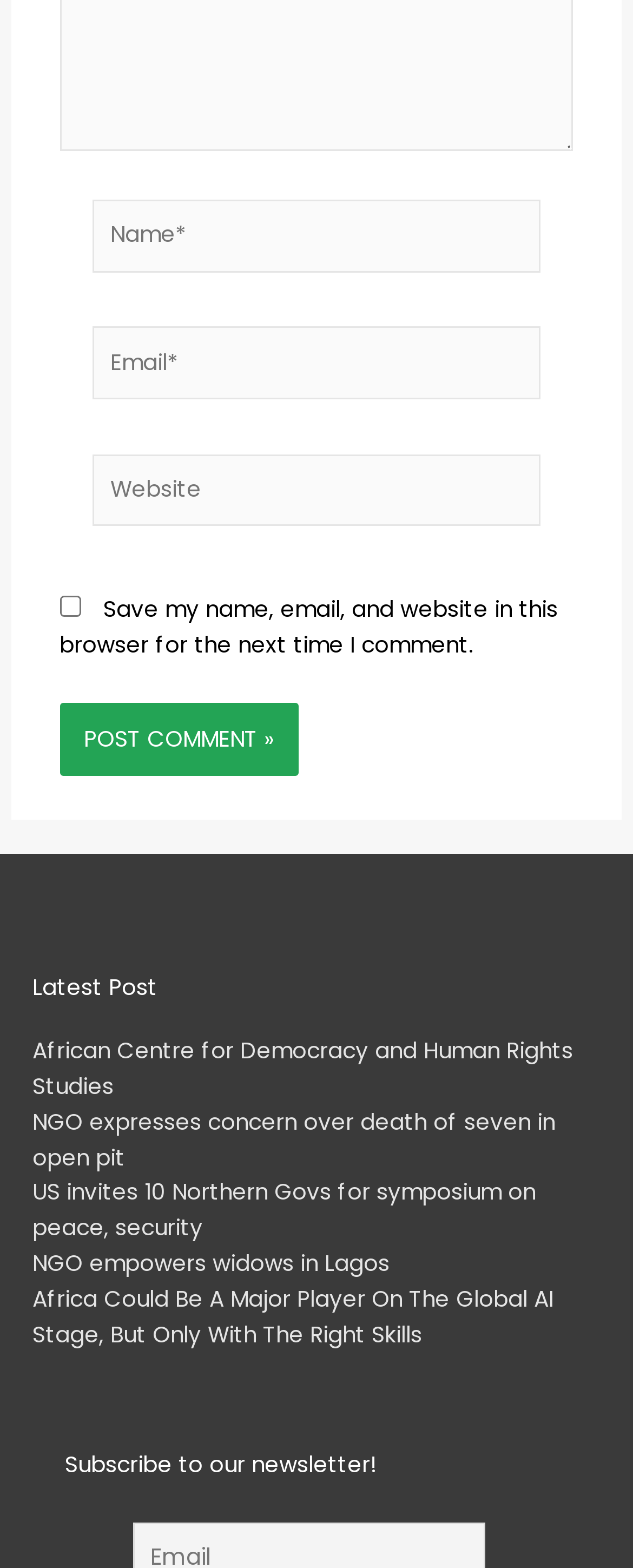How many links are below the 'Latest Post' section?
Using the picture, provide a one-word or short phrase answer.

5